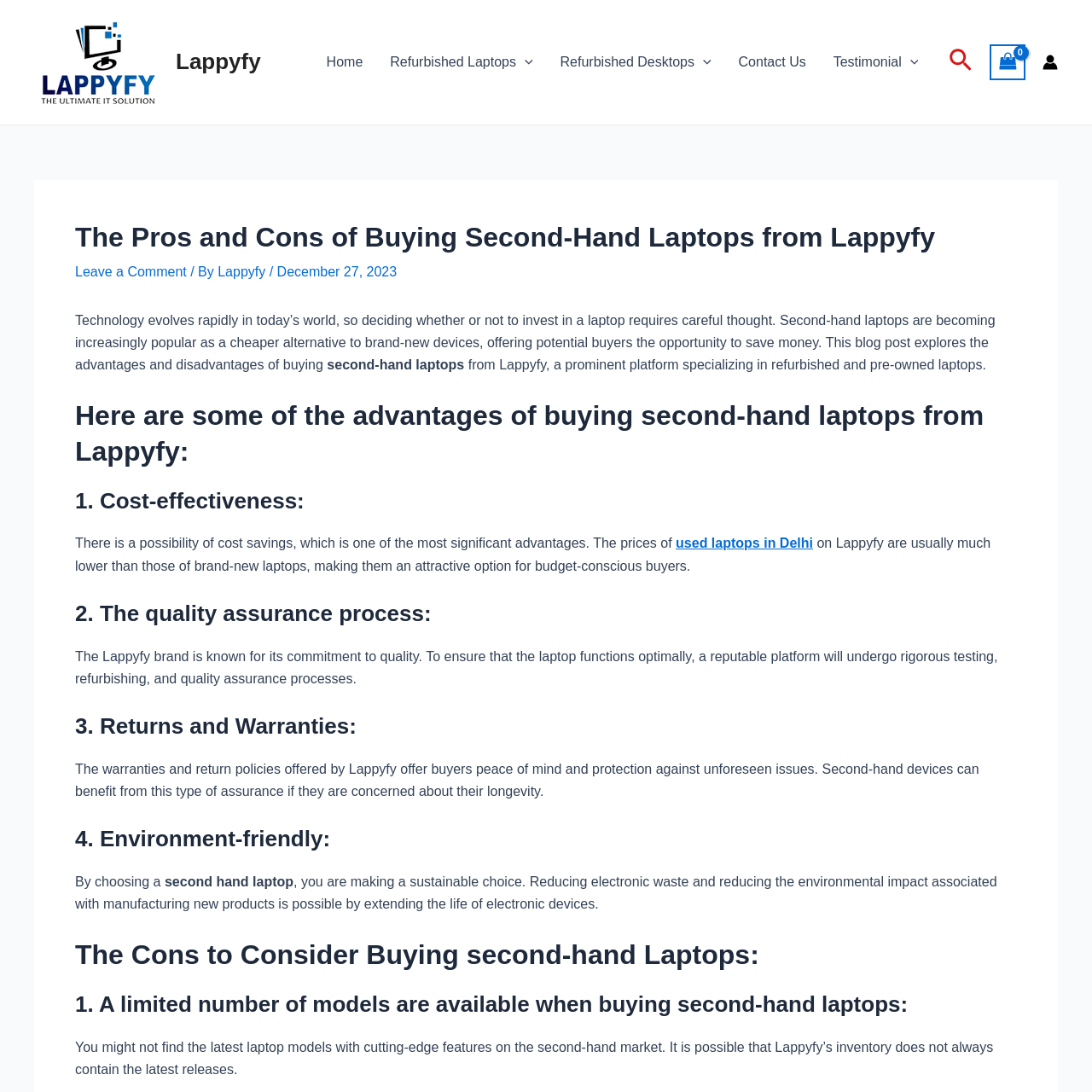Give a one-word or phrase response to the following question: What is one of the advantages of buying second-hand laptops from Lappyfy?

Cost-effectiveness